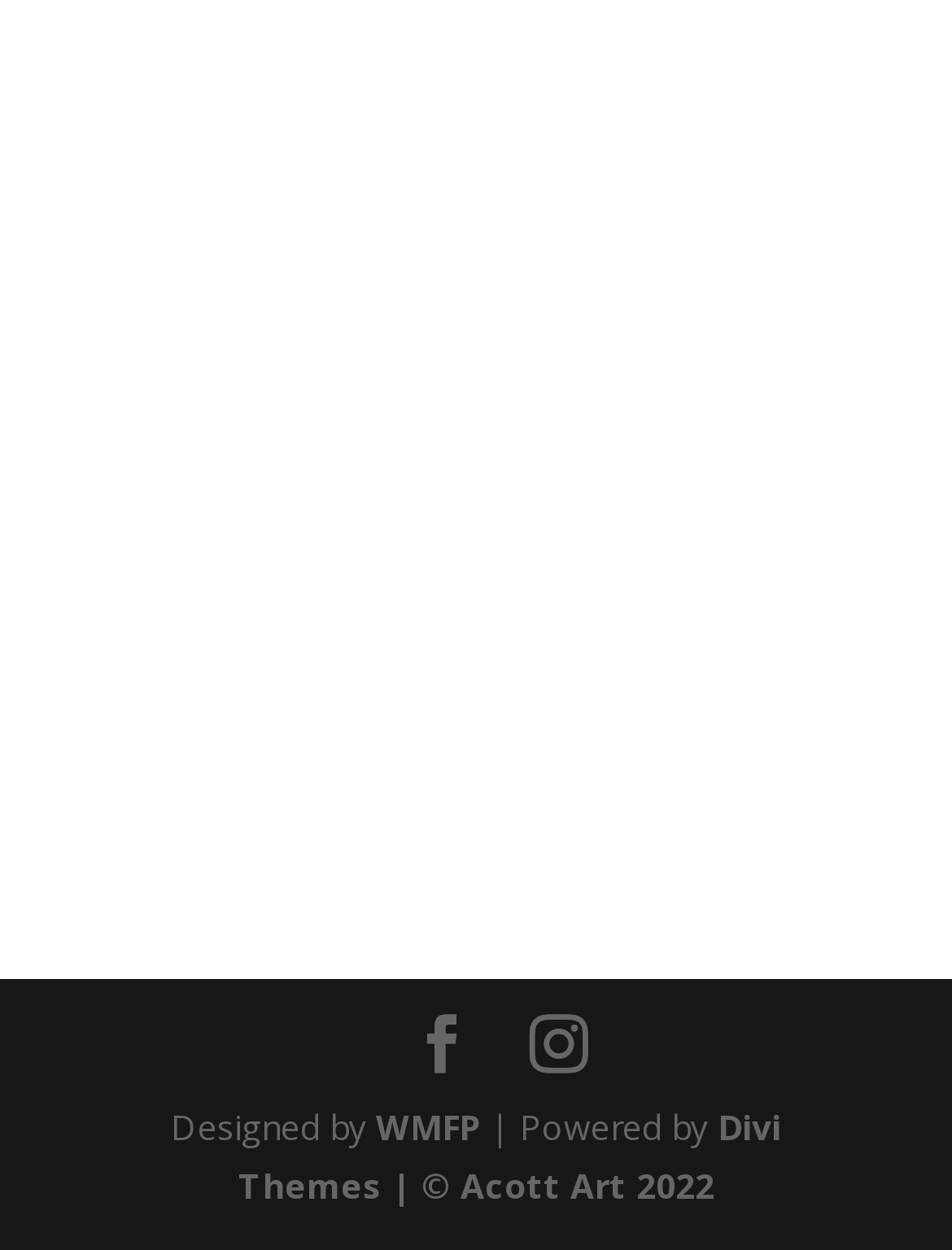How many social media links are present at the top of the webpage?
Using the image, respond with a single word or phrase.

2